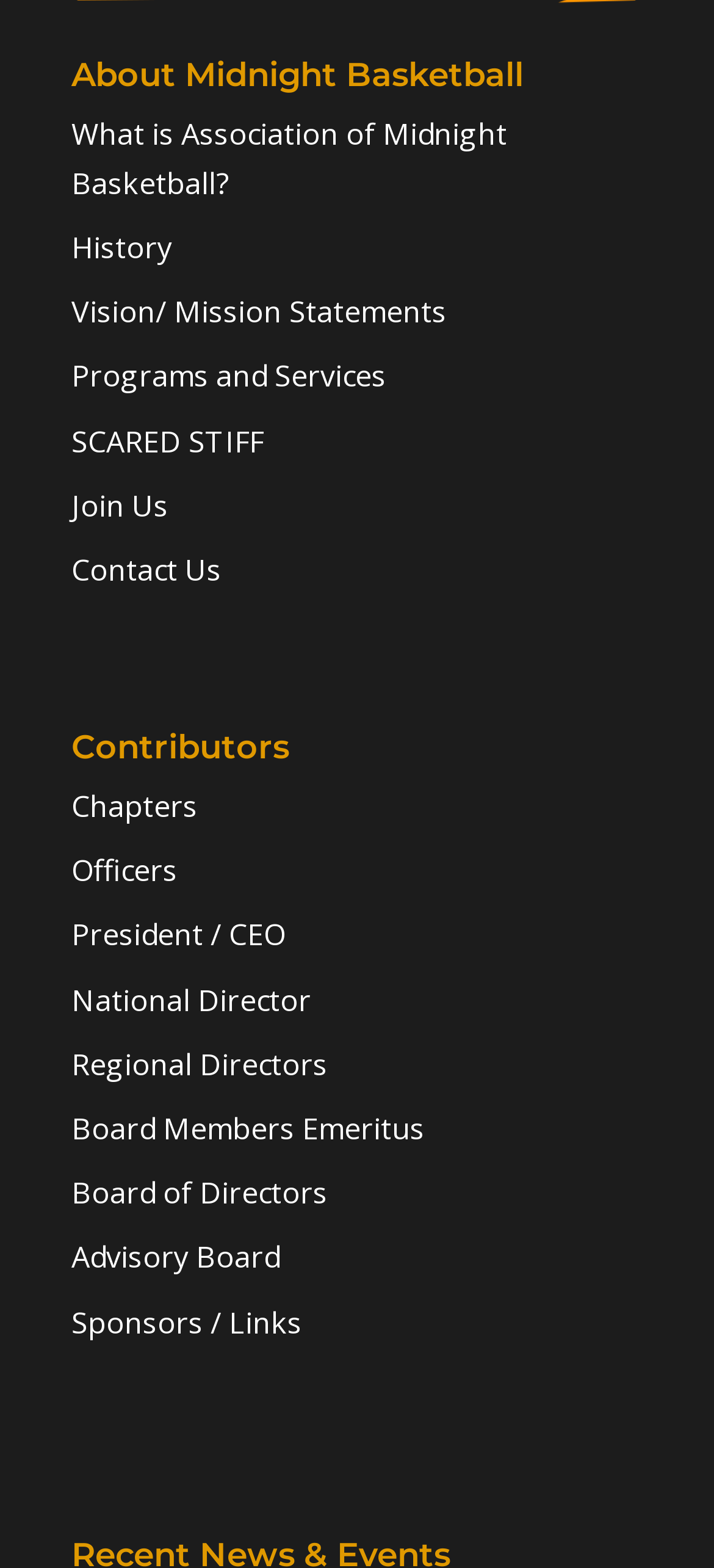Provide the bounding box coordinates for the UI element that is described by this text: "Board Members Emeritus". The coordinates should be in the form of four float numbers between 0 and 1: [left, top, right, bottom].

[0.1, 0.707, 0.595, 0.732]